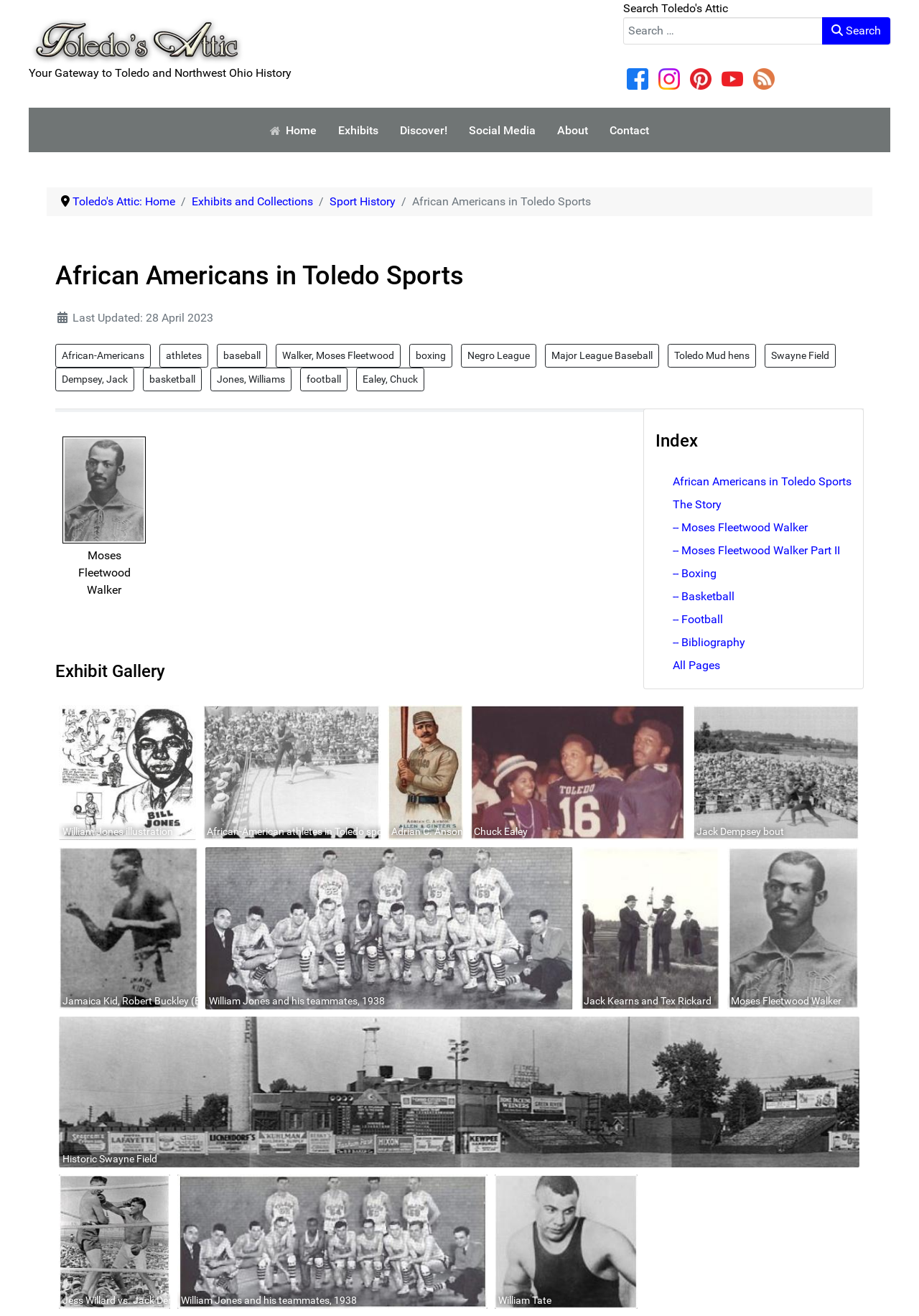What is the name of the person in the first image?
Using the image, elaborate on the answer with as much detail as possible.

I found the answer by looking at the first image in the Exhibit Gallery section, which has a static text 'Moses Fleetwood Walker' next to it, suggesting that the person in the image is Moses Fleetwood Walker.